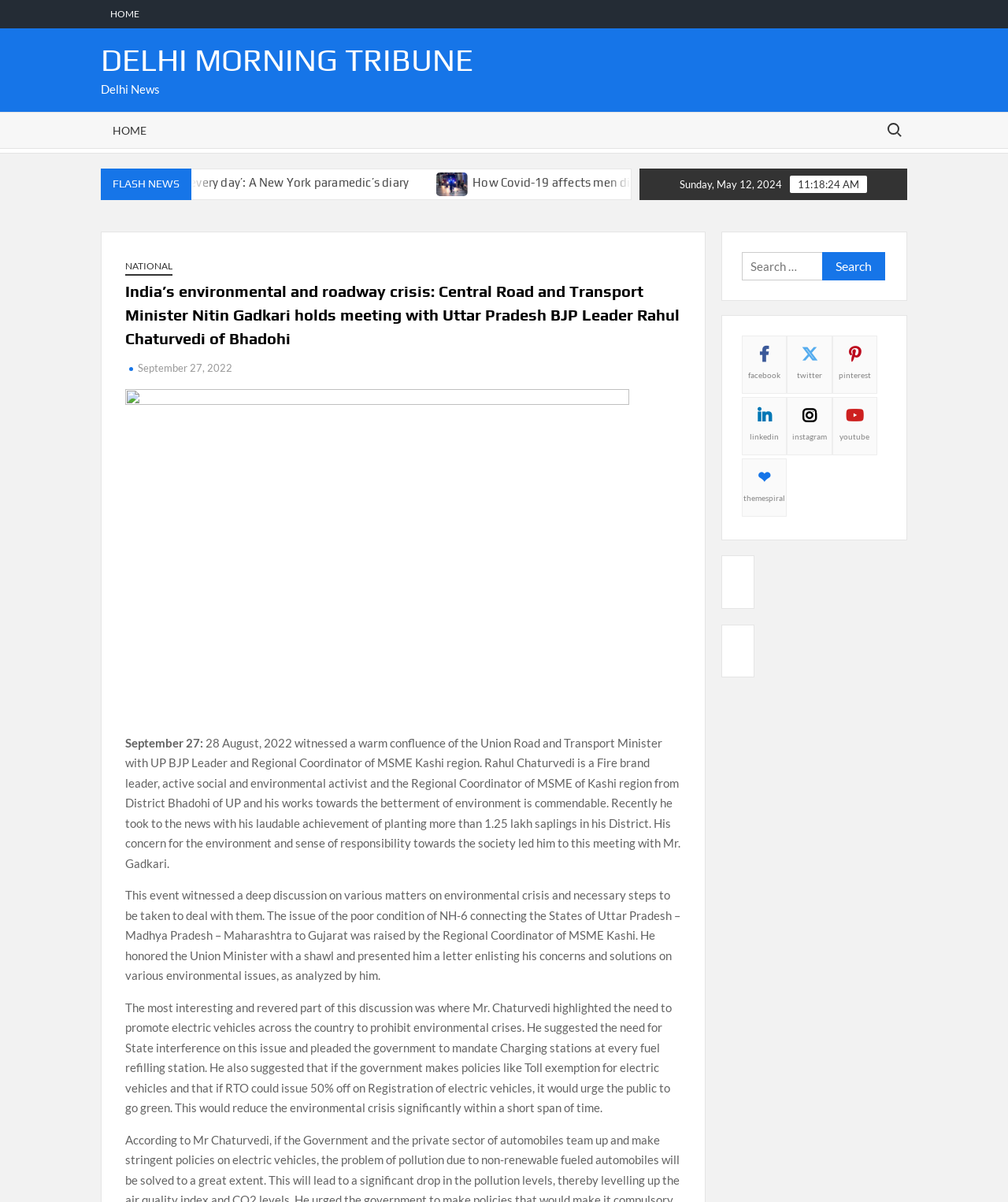Reply to the question with a single word or phrase:
What is the date of the article?

September 27, 2022